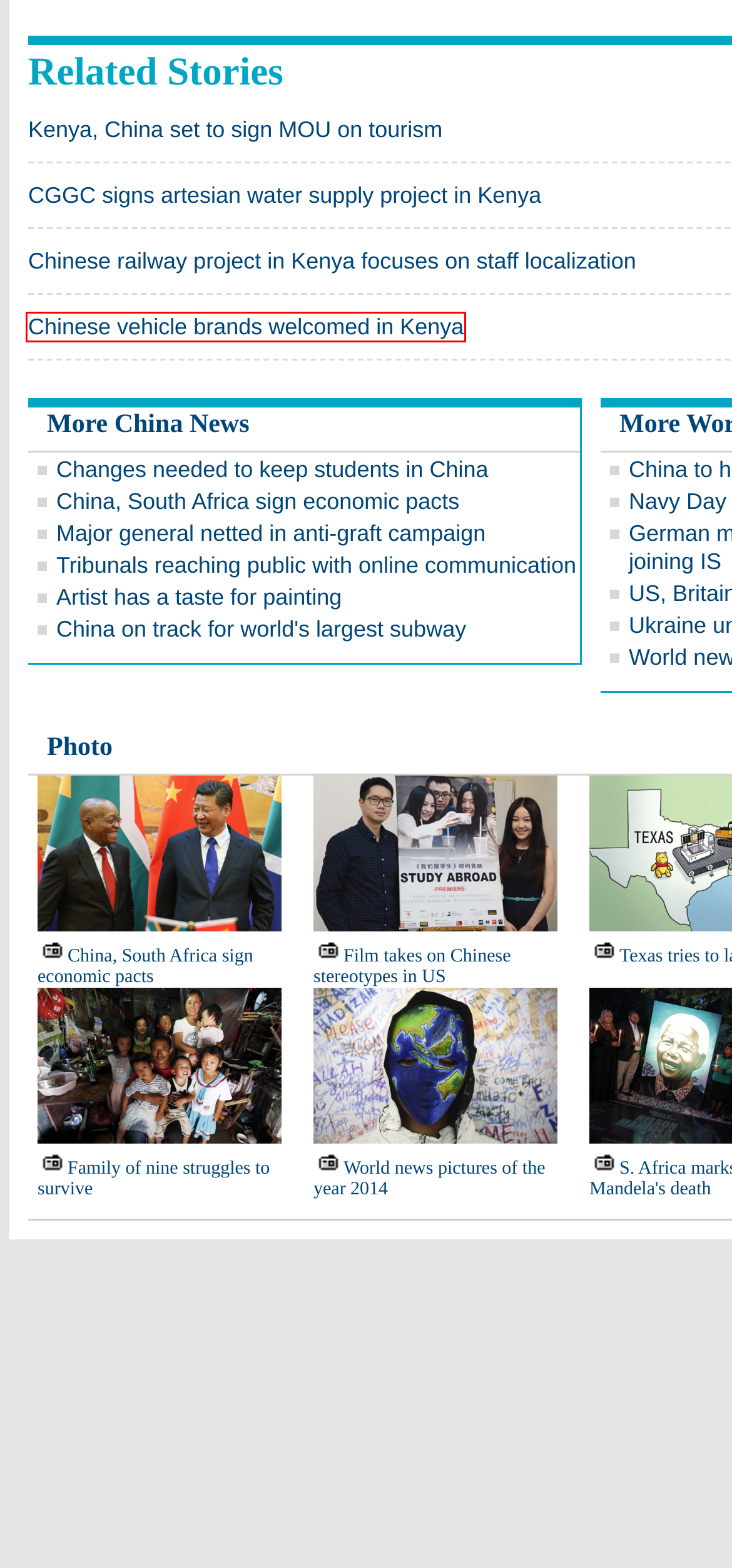Observe the webpage screenshot and focus on the red bounding box surrounding a UI element. Choose the most appropriate webpage description that corresponds to the new webpage after clicking the element in the bounding box. Here are the candidates:
A. Chinese vehicle brands welcomed in Kenya[1]- Chinadaily.com.cn
B. Tennis - USA - Chinadaily.com.cn
C. Kenya, China set to sign MOU on tourism
 - Business - Chinadaily.com.cn
D. Artist has a taste for painting[1]- Chinadaily.com.cn
E. Chinese railway project in Kenya focuses on staff localization
 - World - Chinadaily.com.cn
F. World news pictures of the year 2014[1]- Chinadaily.com.cn
G. Heritage - USA - Chinadaily.com.cn
H. Family of nine struggles to survive[1]- Chinadaily.com.cn

A